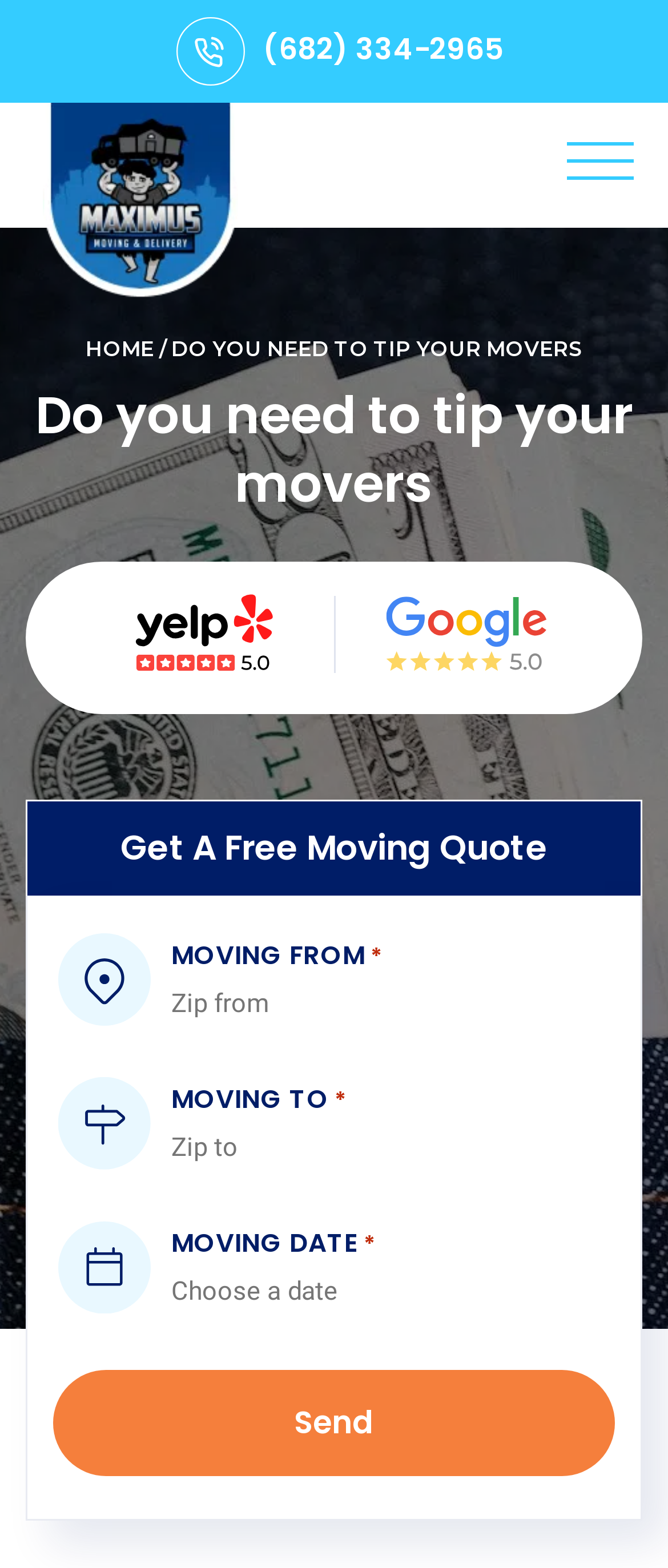Determine which piece of text is the heading of the webpage and provide it.

Do you need to tip your movers